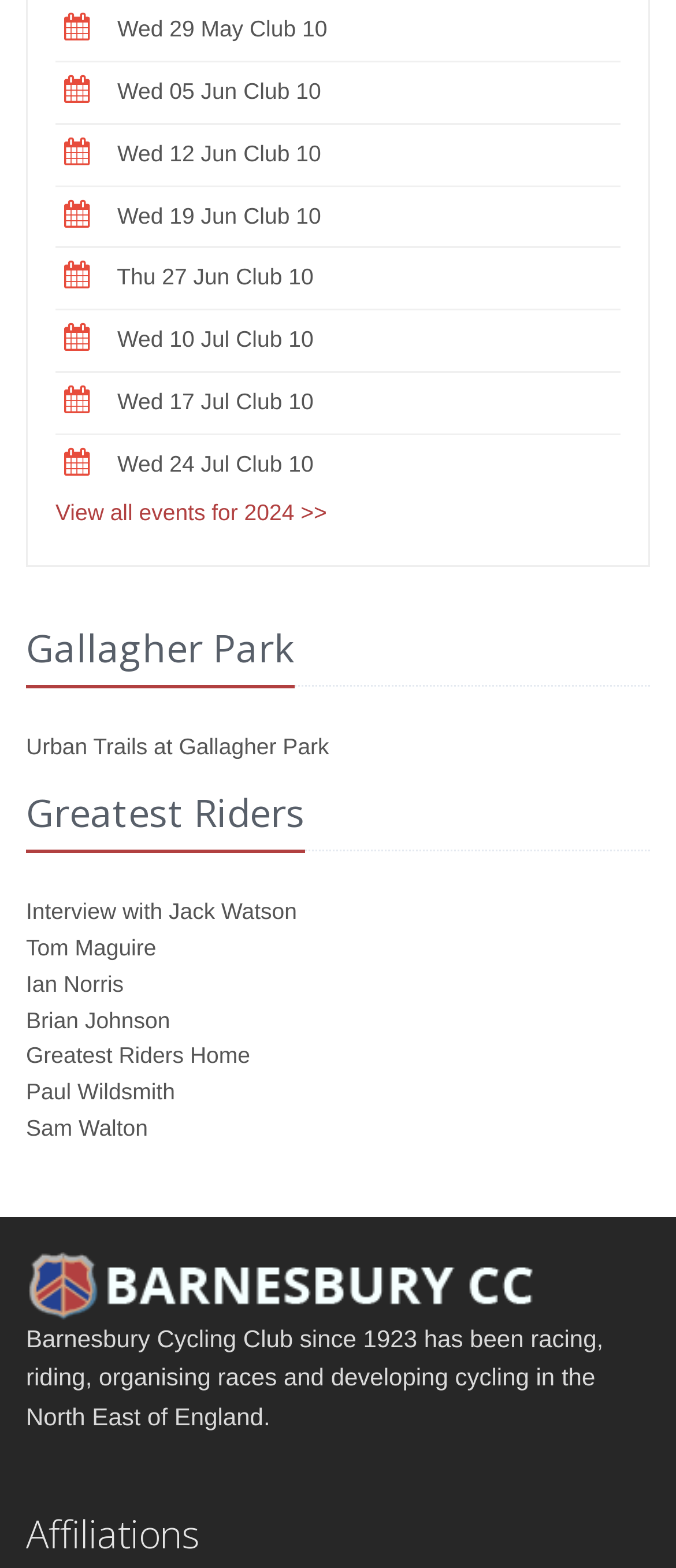Answer the question using only a single word or phrase: 
How many links are there under the 'Greatest Riders' section?

6